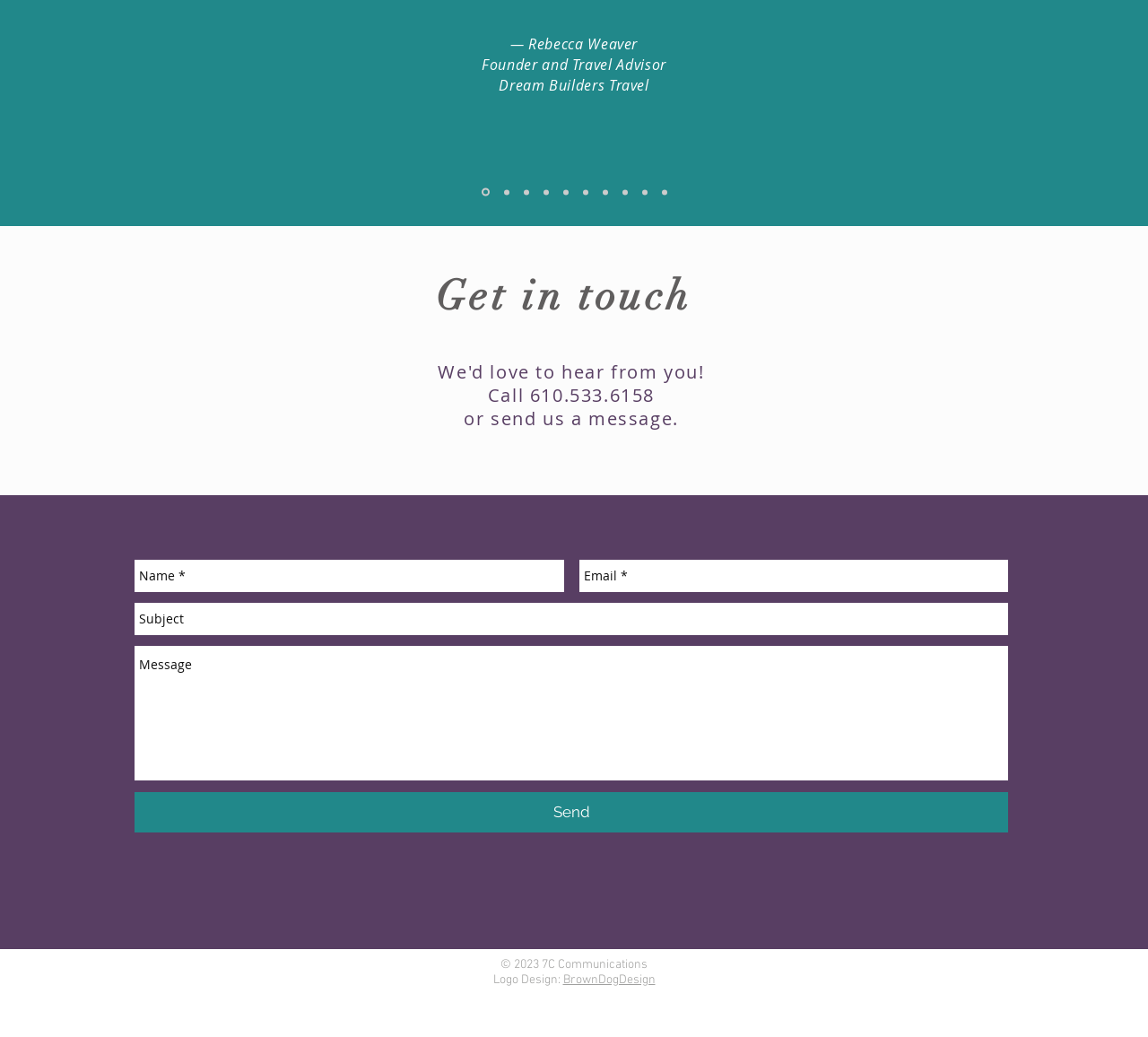Identify the bounding box coordinates of the part that should be clicked to carry out this instruction: "Visit BrownDogDesign".

[0.49, 0.938, 0.571, 0.952]